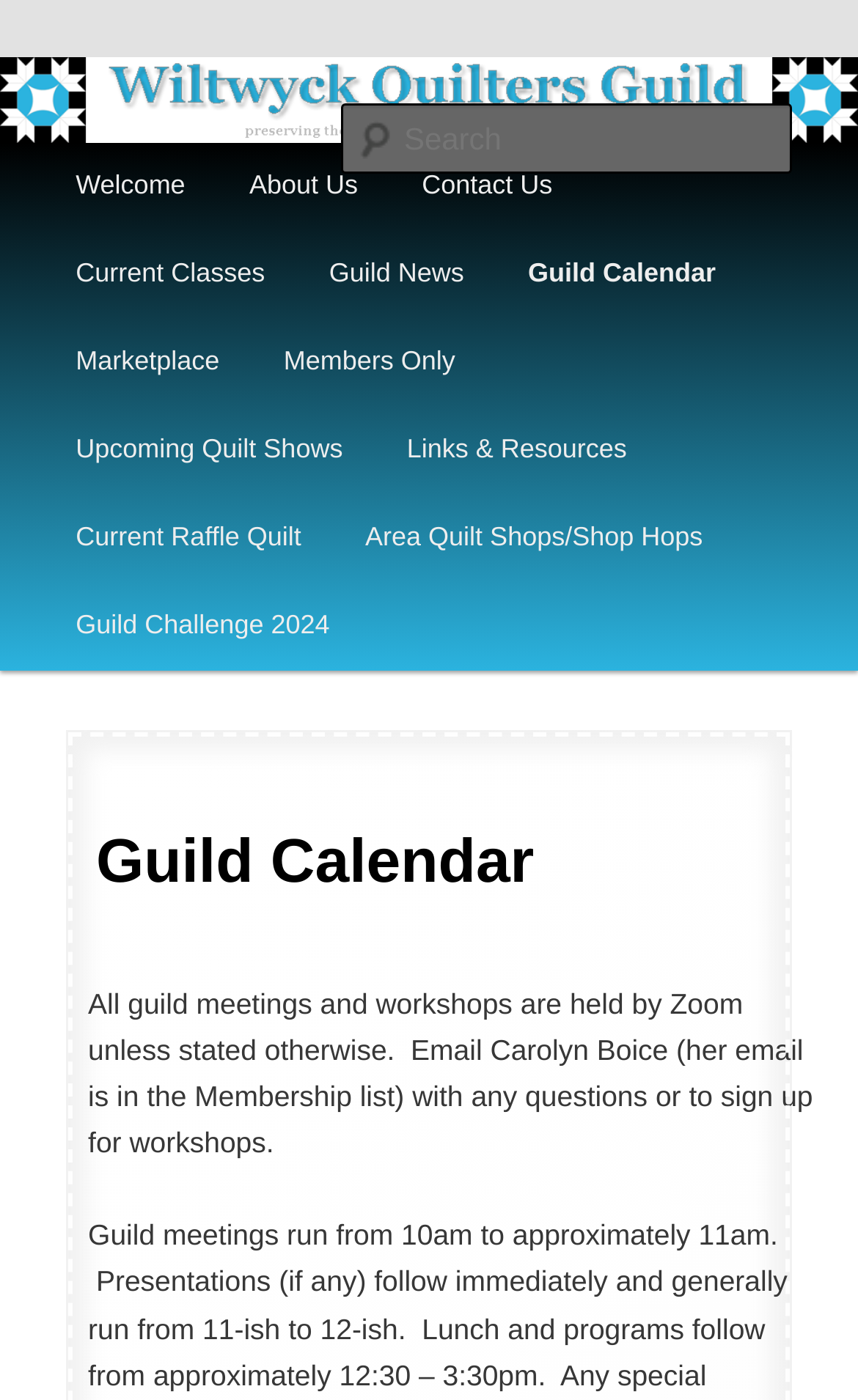Please identify the bounding box coordinates of the area that needs to be clicked to follow this instruction: "Search for something".

[0.396, 0.074, 0.924, 0.124]